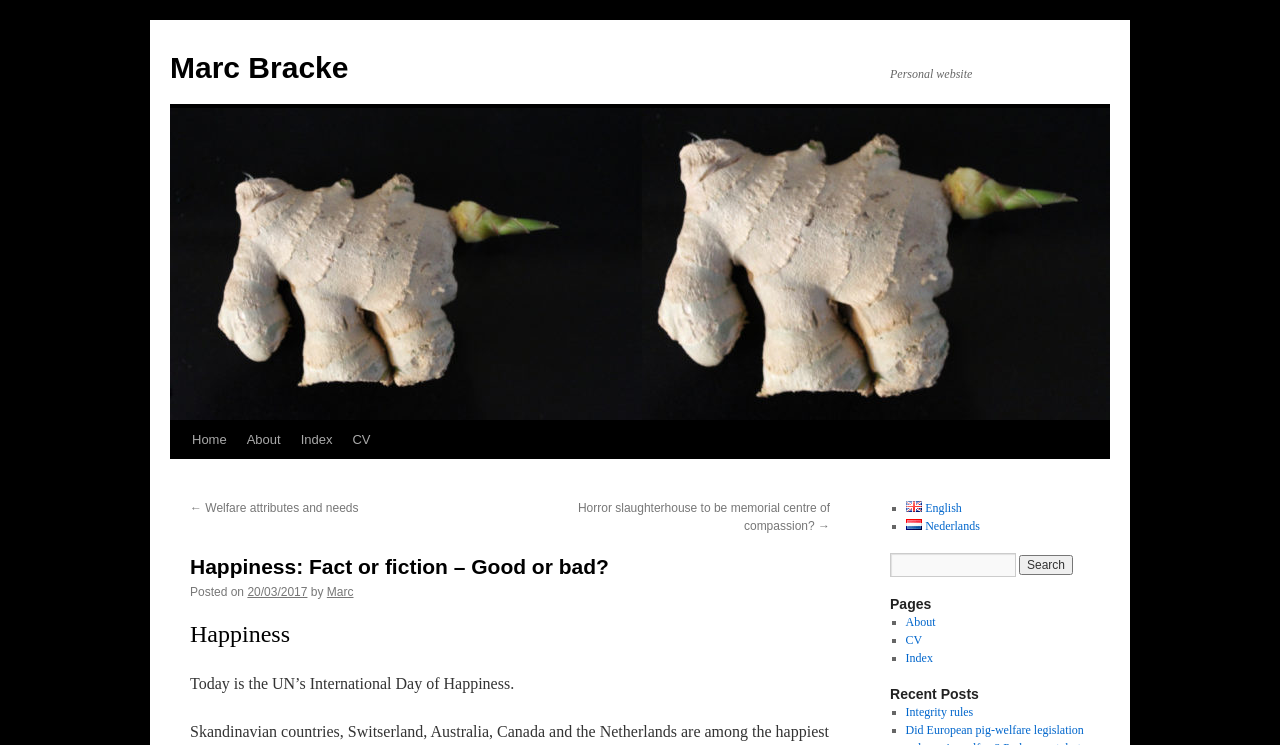Specify the bounding box coordinates of the region I need to click to perform the following instruction: "view the previous post". The coordinates must be four float numbers in the range of 0 to 1, i.e., [left, top, right, bottom].

[0.148, 0.672, 0.28, 0.691]